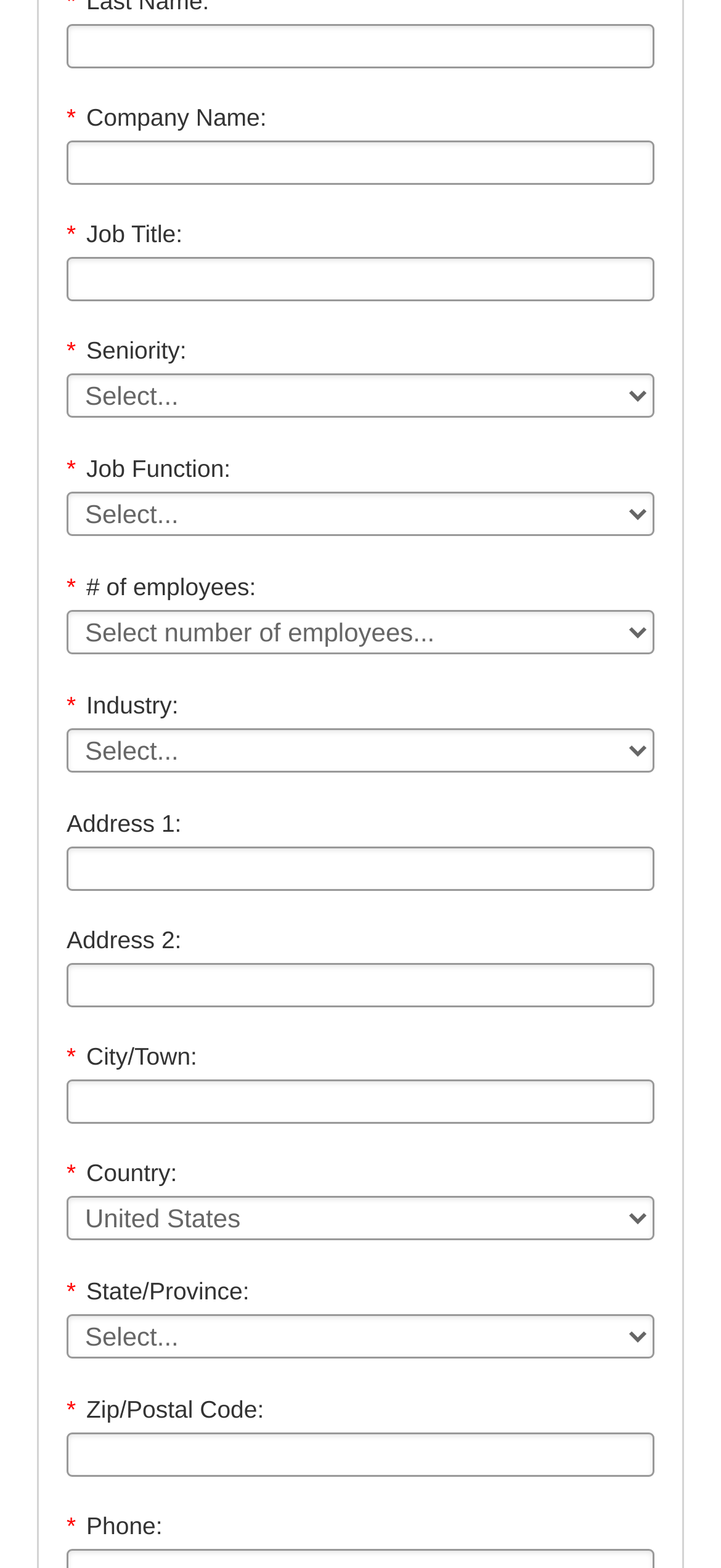What is the field after 'Job Title'?
Please answer using one word or phrase, based on the screenshot.

Seniority